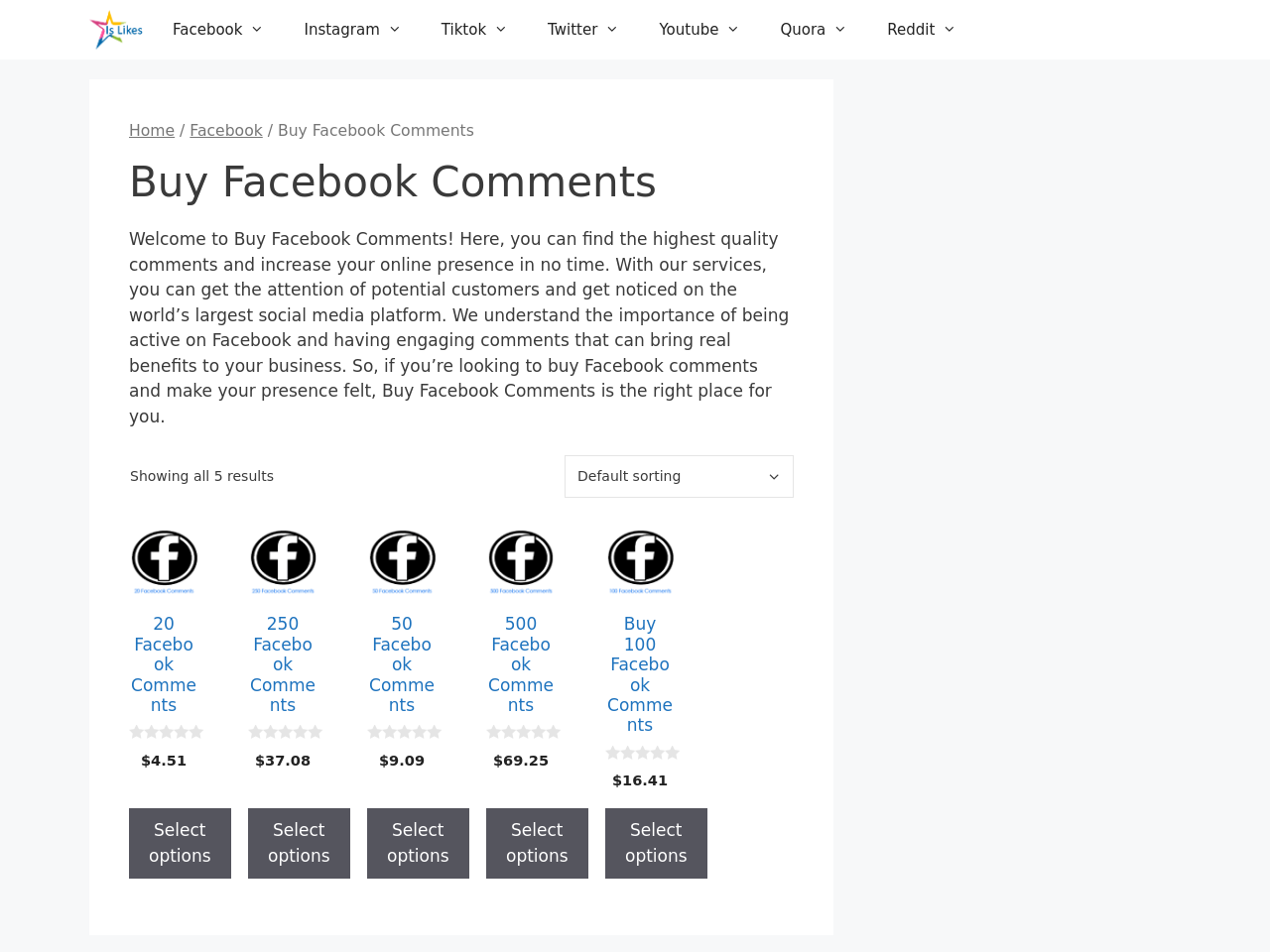Bounding box coordinates must be specified in the format (top-left x, top-left y, bottom-right x, bottom-right y). All values should be floating point numbers between 0 and 1. What are the bounding box coordinates of the UI element described as: Tiktok

[0.332, 0.0, 0.416, 0.062]